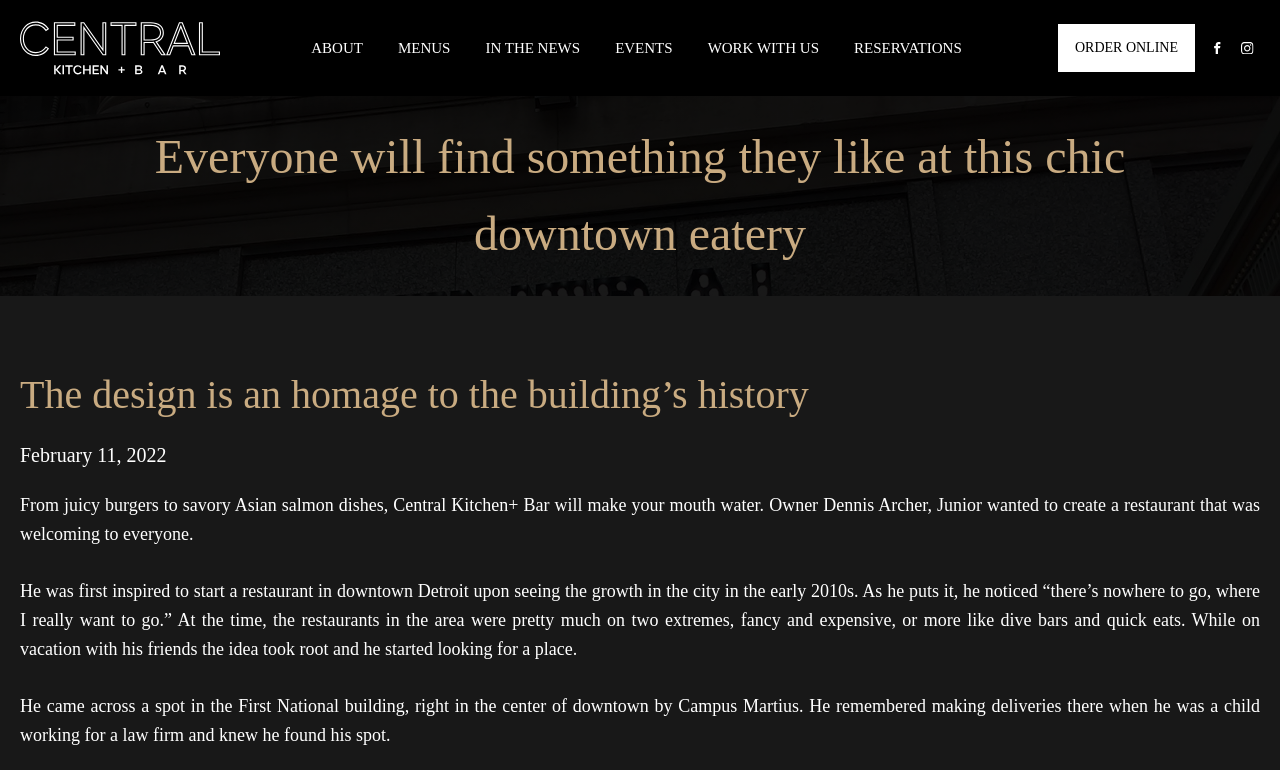Identify the bounding box coordinates of the element to click to follow this instruction: 'Visit Facebook page'. Ensure the coordinates are four float values between 0 and 1, provided as [left, top, right, bottom].

[0.941, 0.046, 0.961, 0.078]